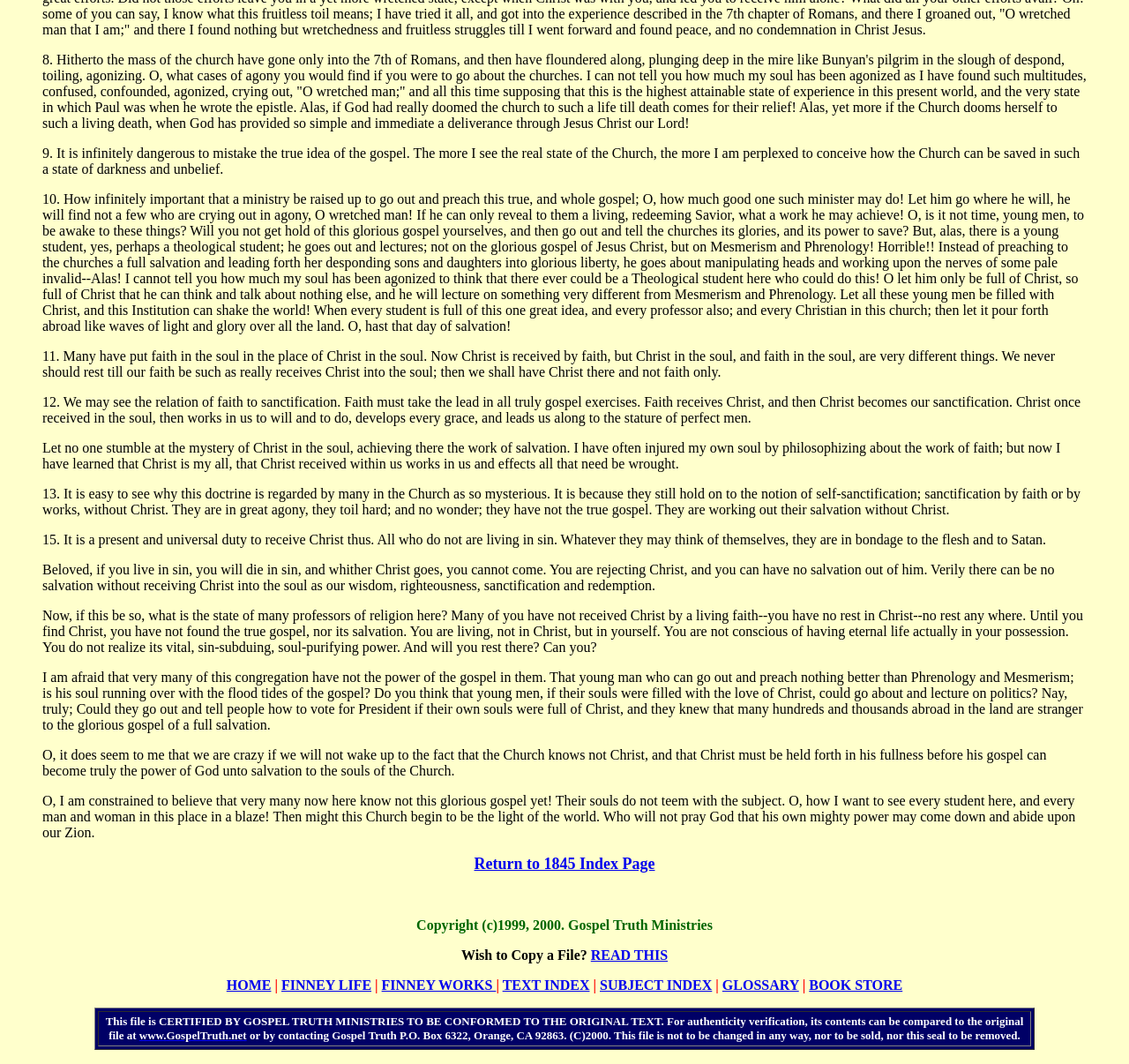Please examine the image and answer the question with a detailed explanation:
What is the author's tone in the text?

The author's use of phrases such as 'O, hast that day of salvation!' and 'O, it does seem to me that we are crazy if we will not wake up...' convey a sense of urgency and passion, indicating that the author is deeply concerned about the state of the Church and is calling for action.